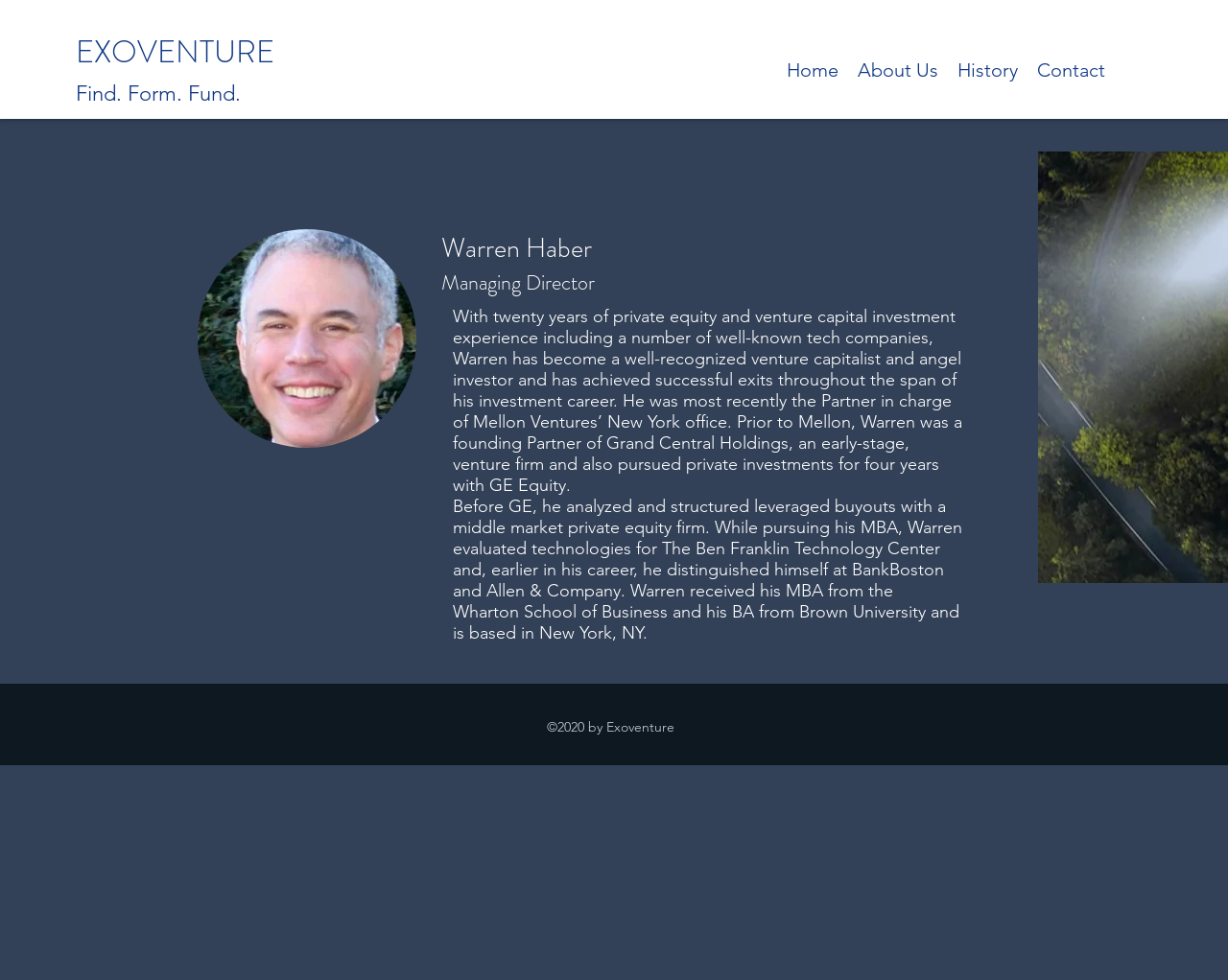Determine the bounding box for the UI element as described: "Contact Us". The coordinates should be represented as four float numbers between 0 and 1, formatted as [left, top, right, bottom].

None